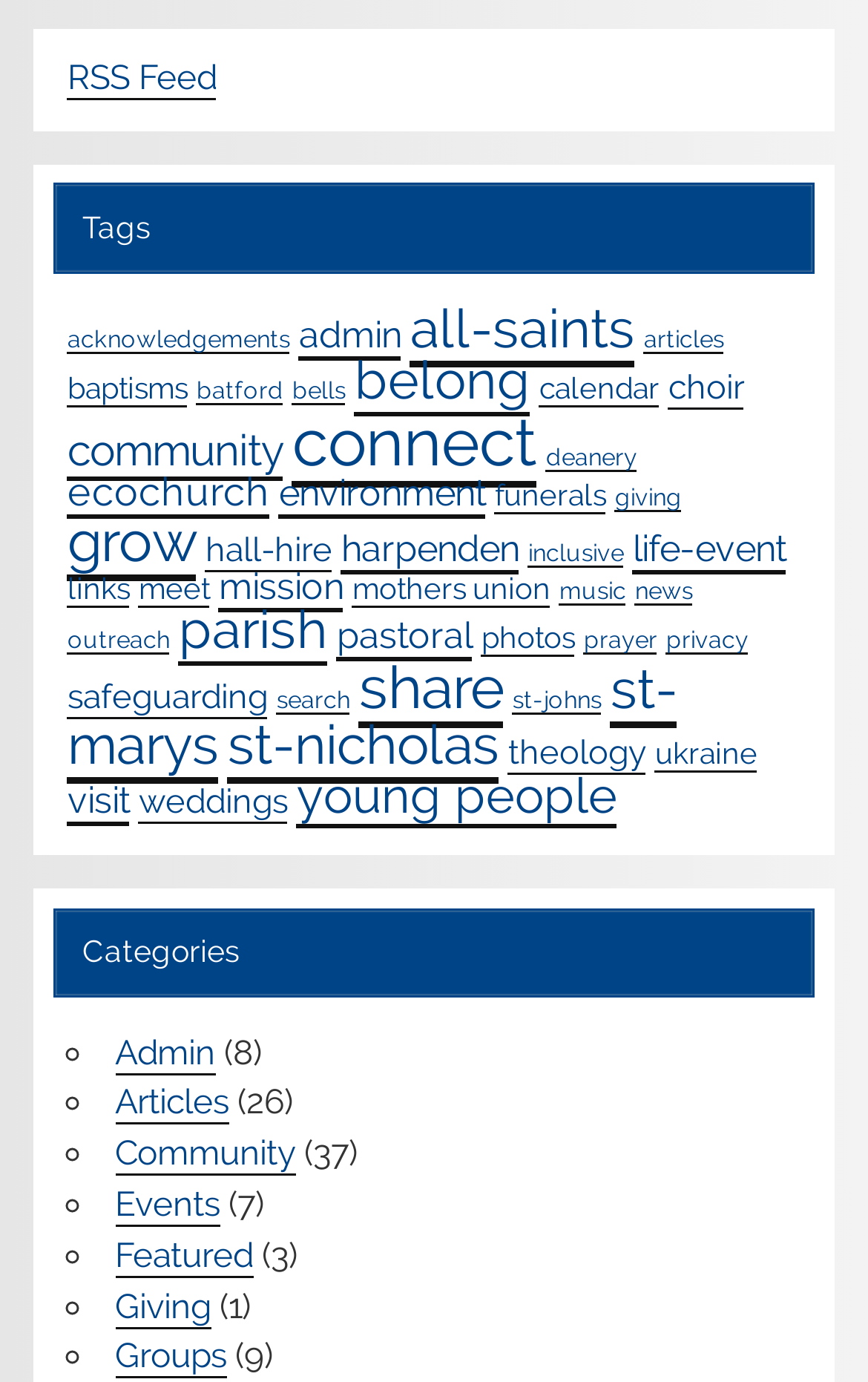Determine the bounding box coordinates for the area that should be clicked to carry out the following instruction: "Click on the 'RSS Feed' link".

[0.078, 0.042, 0.25, 0.073]